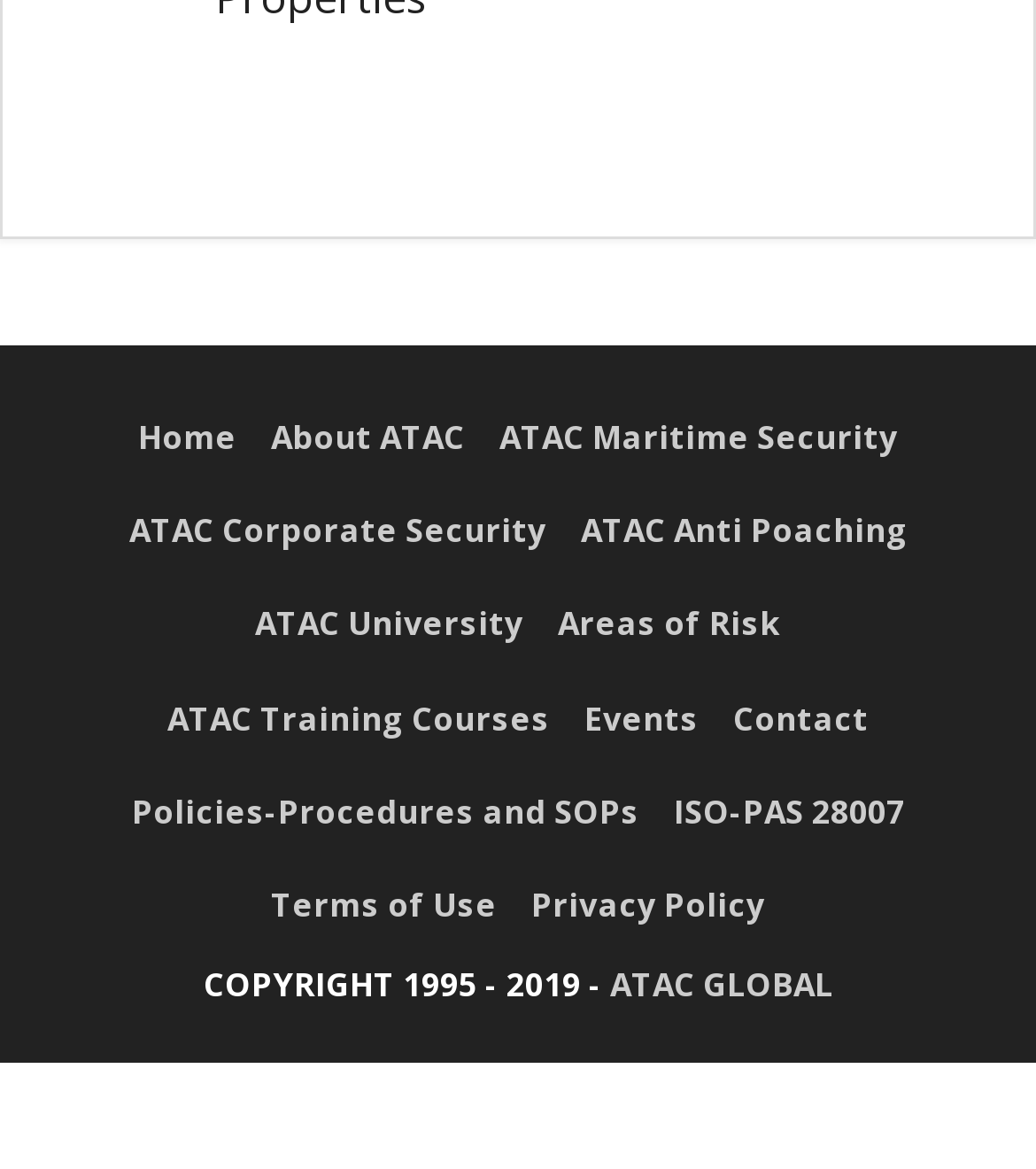Determine the bounding box coordinates of the region I should click to achieve the following instruction: "learn about ATAC maritime security". Ensure the bounding box coordinates are four float numbers between 0 and 1, i.e., [left, top, right, bottom].

[0.482, 0.355, 0.867, 0.393]